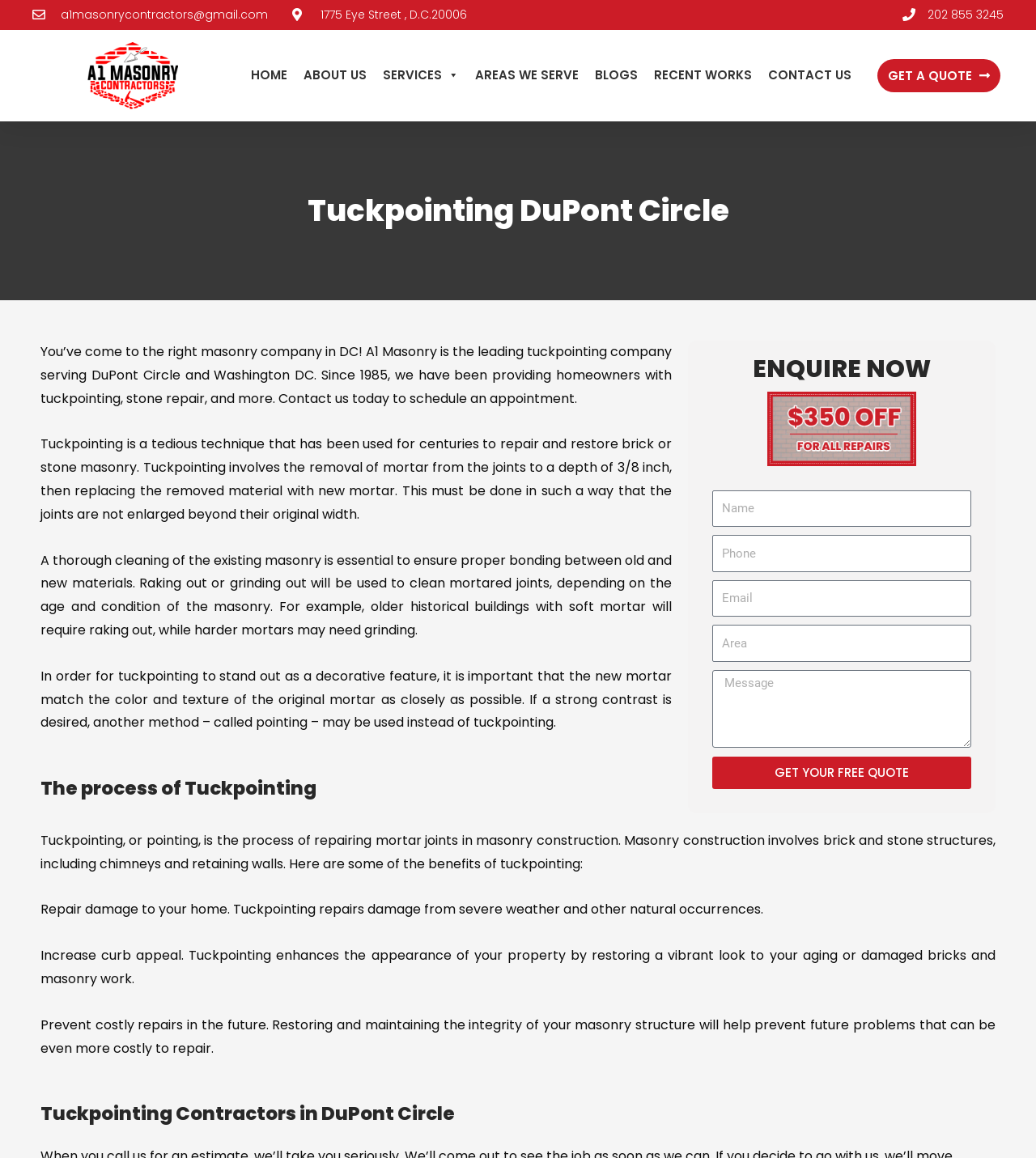What is the process of tuckpointing?
Answer the question with as much detail as you can, using the image as a reference.

I found the process of tuckpointing by reading the static text elements located at [0.039, 0.376, 0.476, 0.576] which explain the process of tuckpointing as involving the removal of old mortar, cleaning, and replacing with new mortar.